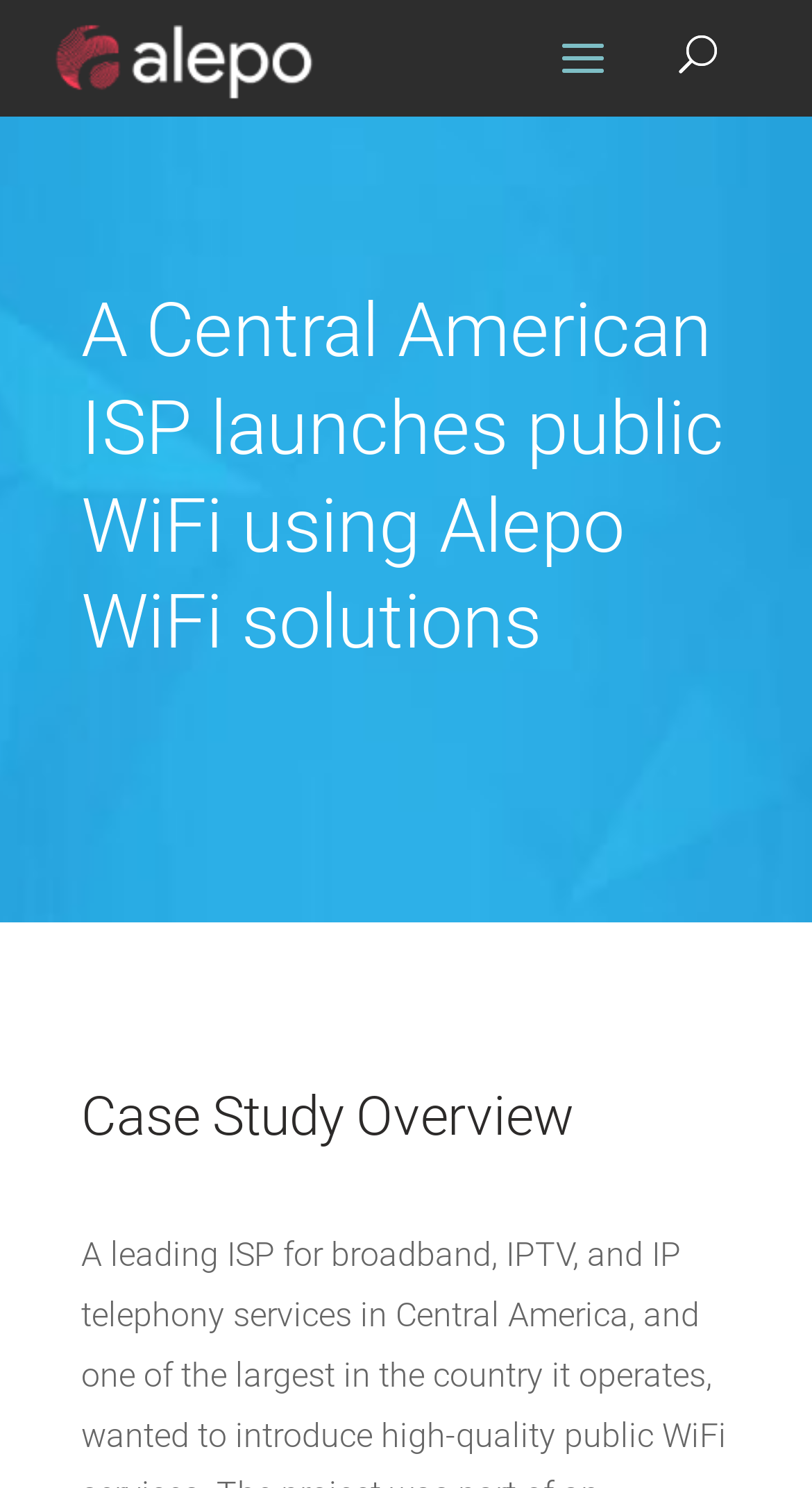Can you find the bounding box coordinates for the UI element given this description: "name="s""? Provide the coordinates as four float numbers between 0 and 1: [left, top, right, bottom].

[0.8, 0.014, 0.934, 0.064]